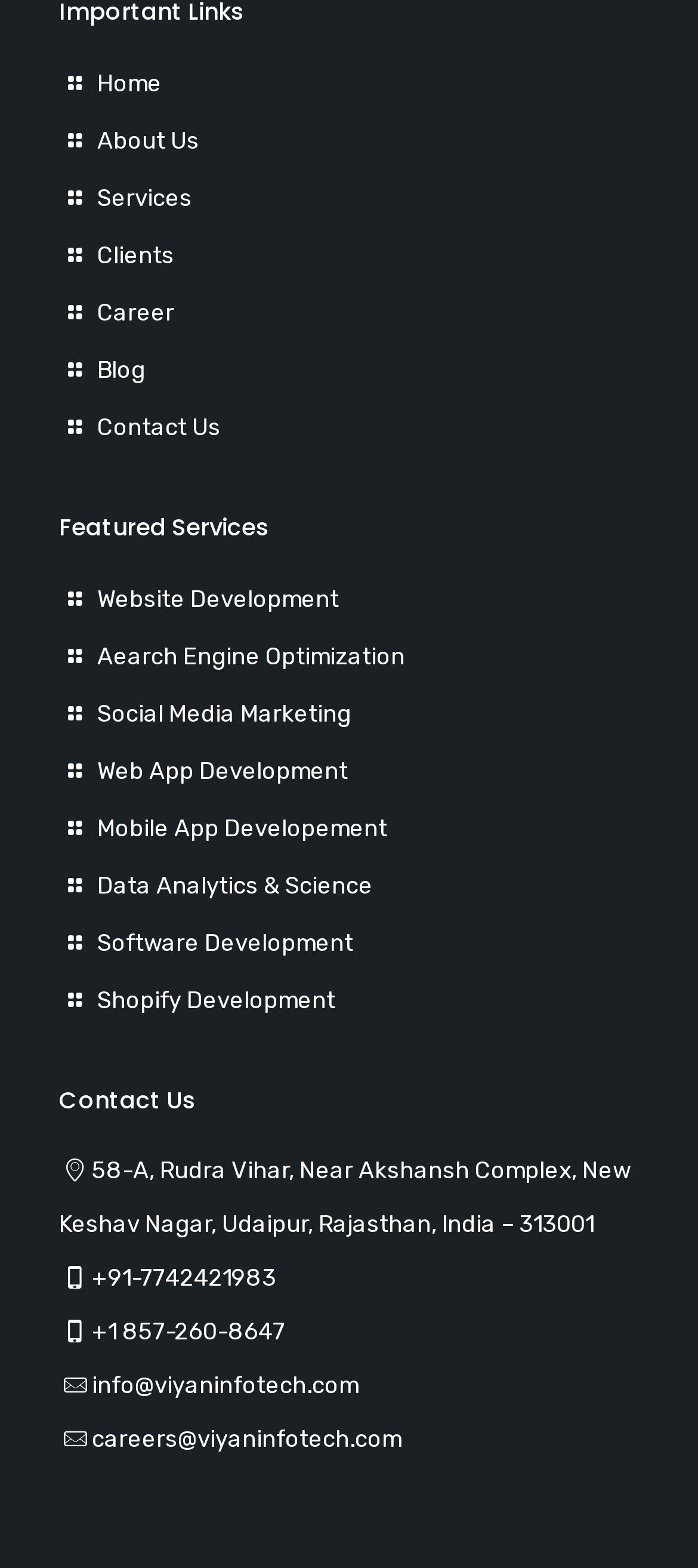Answer the question in a single word or phrase:
How many services are featured on the webpage?

8